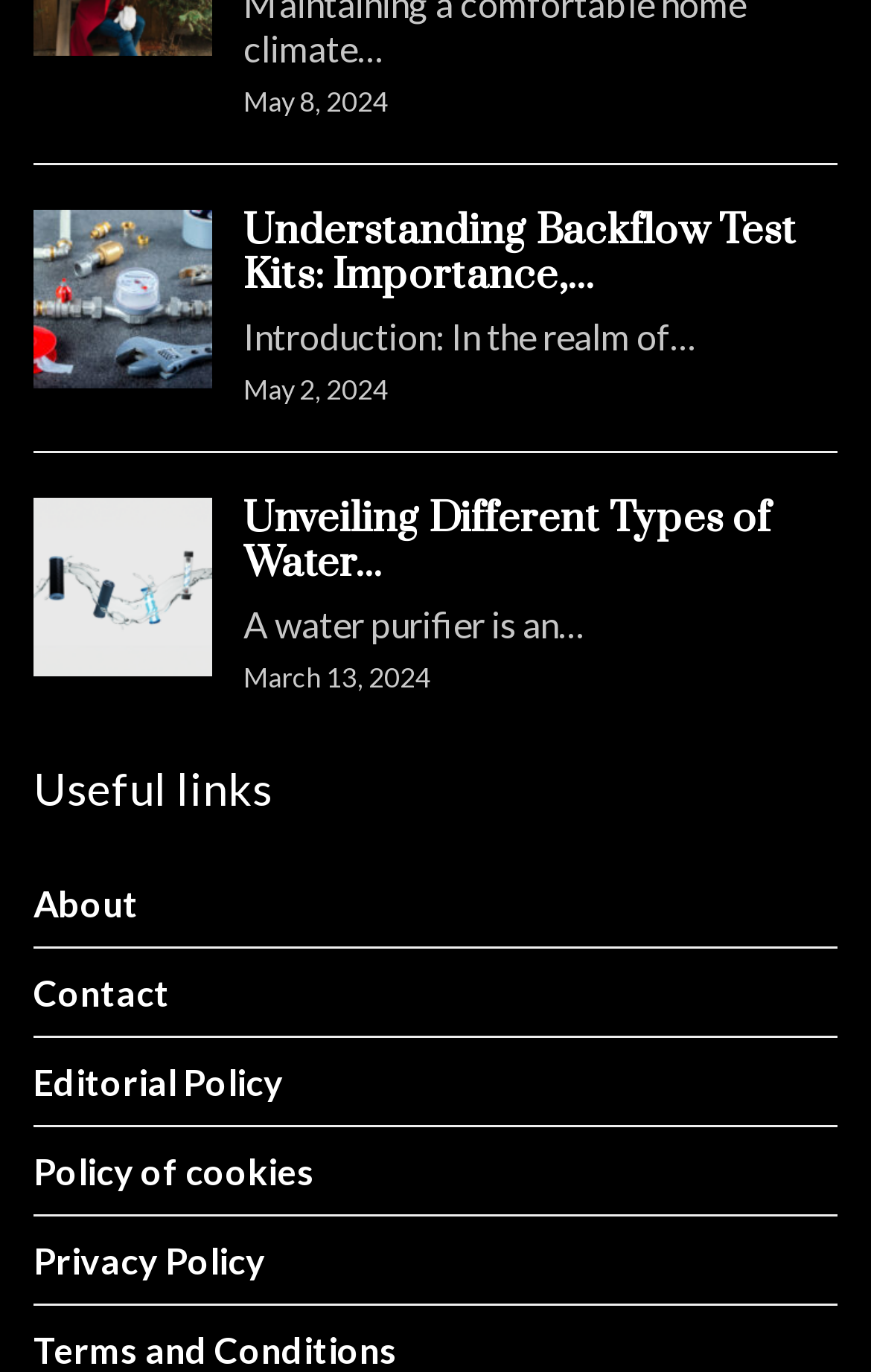Provide your answer in a single word or phrase: 
What is the topic of the second article?

Water purifiers